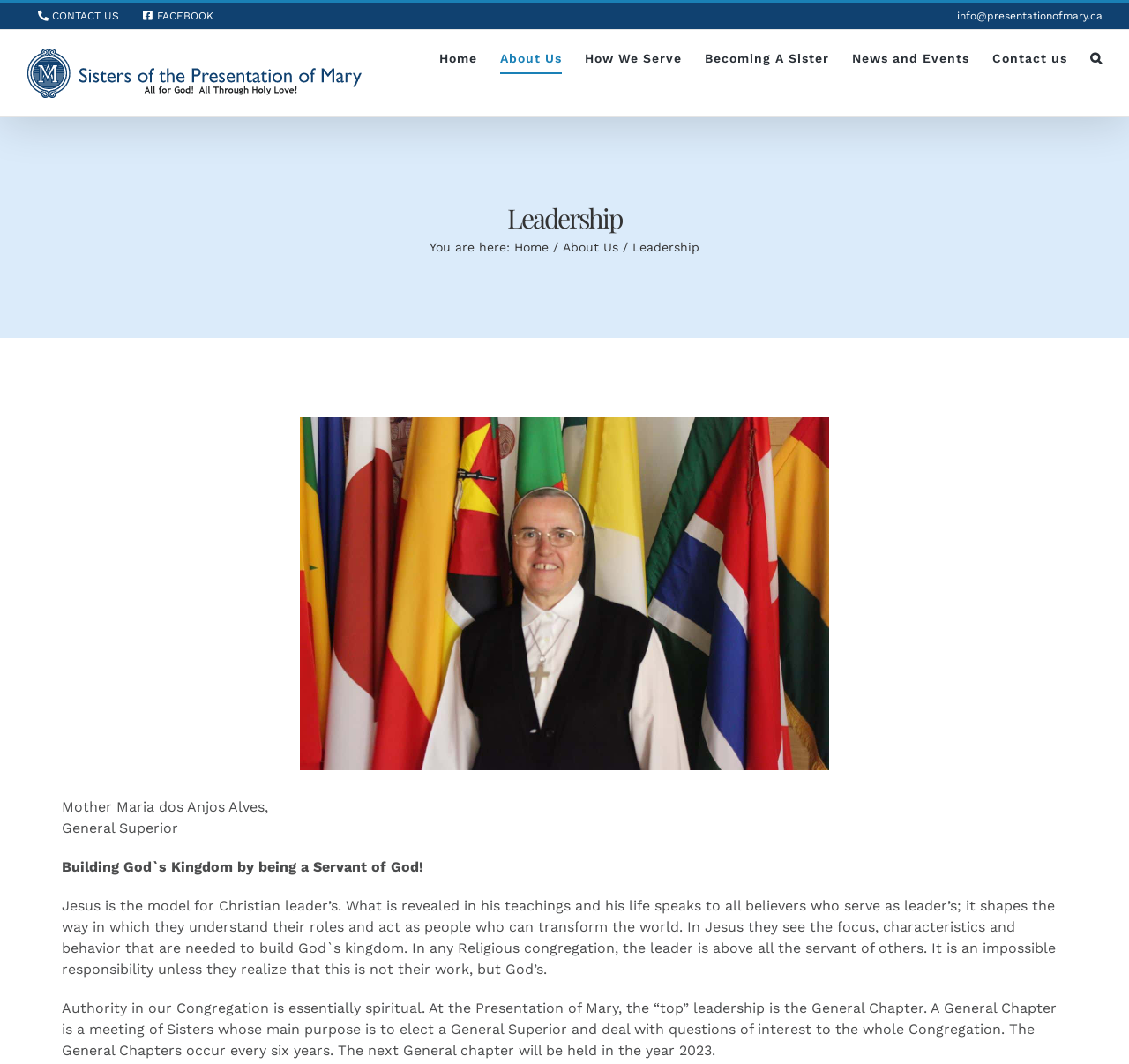Locate the bounding box of the user interface element based on this description: "Home".

[0.455, 0.226, 0.486, 0.239]